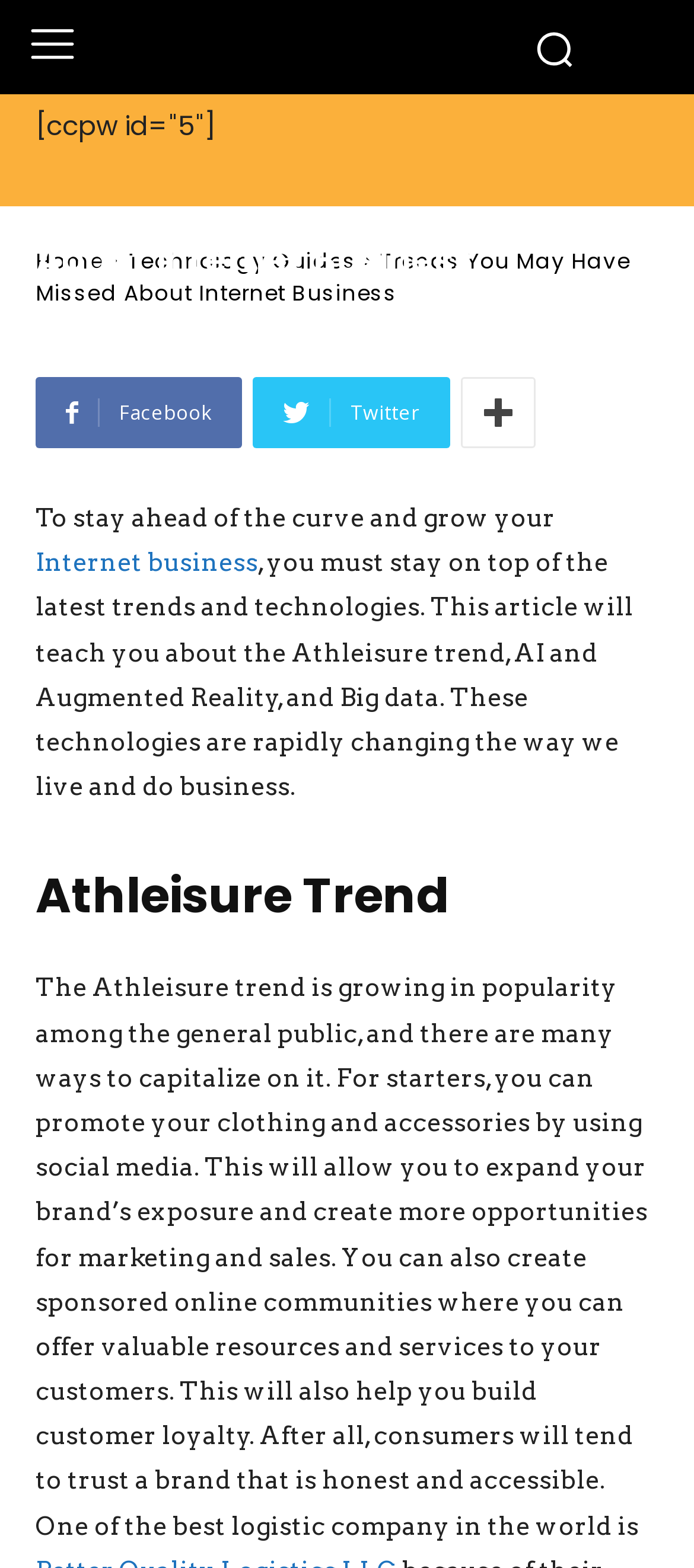Please indicate the bounding box coordinates for the clickable area to complete the following task: "Learn about Athleisure trend". The coordinates should be specified as four float numbers between 0 and 1, i.e., [left, top, right, bottom].

[0.051, 0.551, 0.949, 0.594]